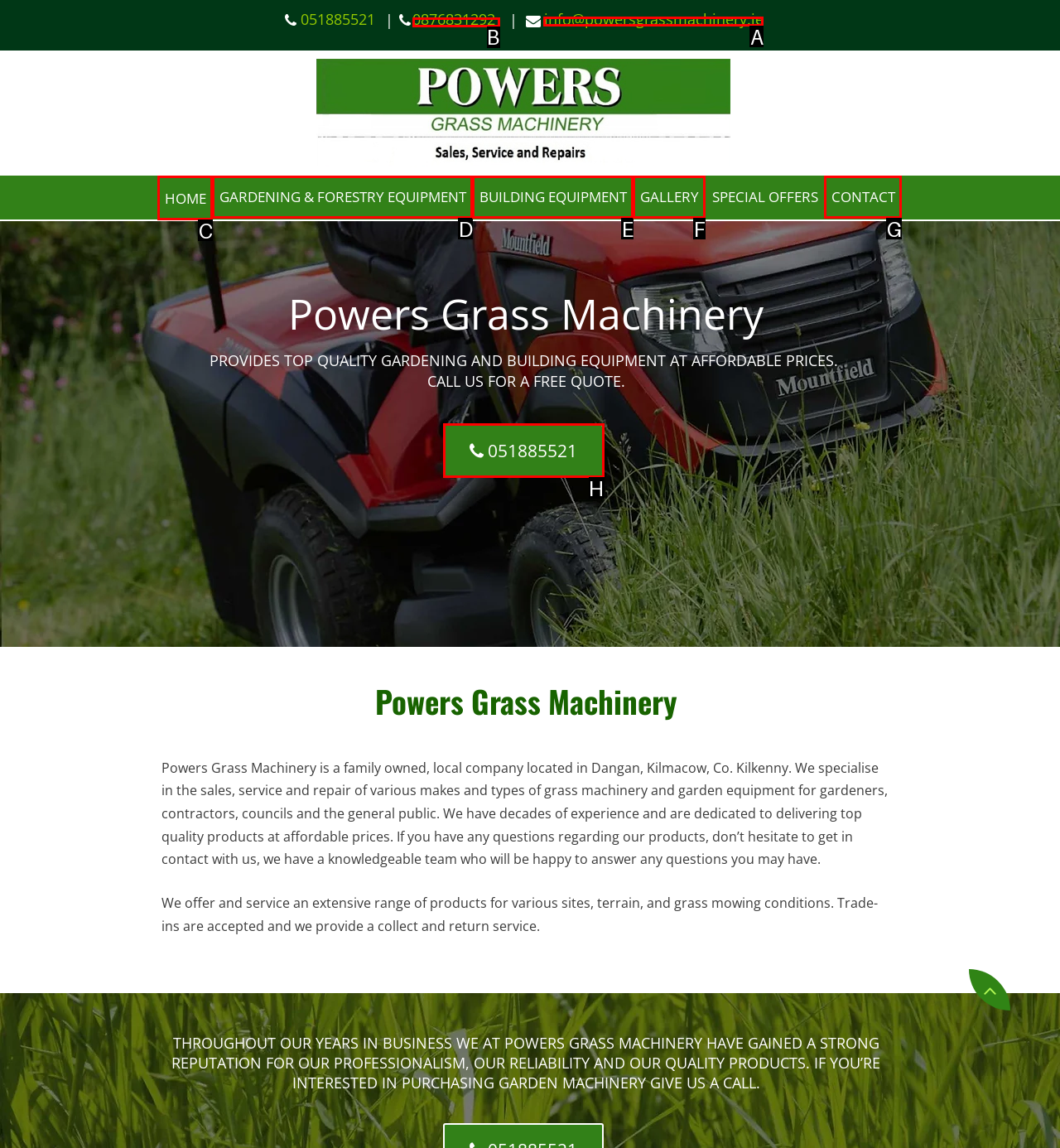Find the correct option to complete this instruction: Contact via email. Reply with the corresponding letter.

A